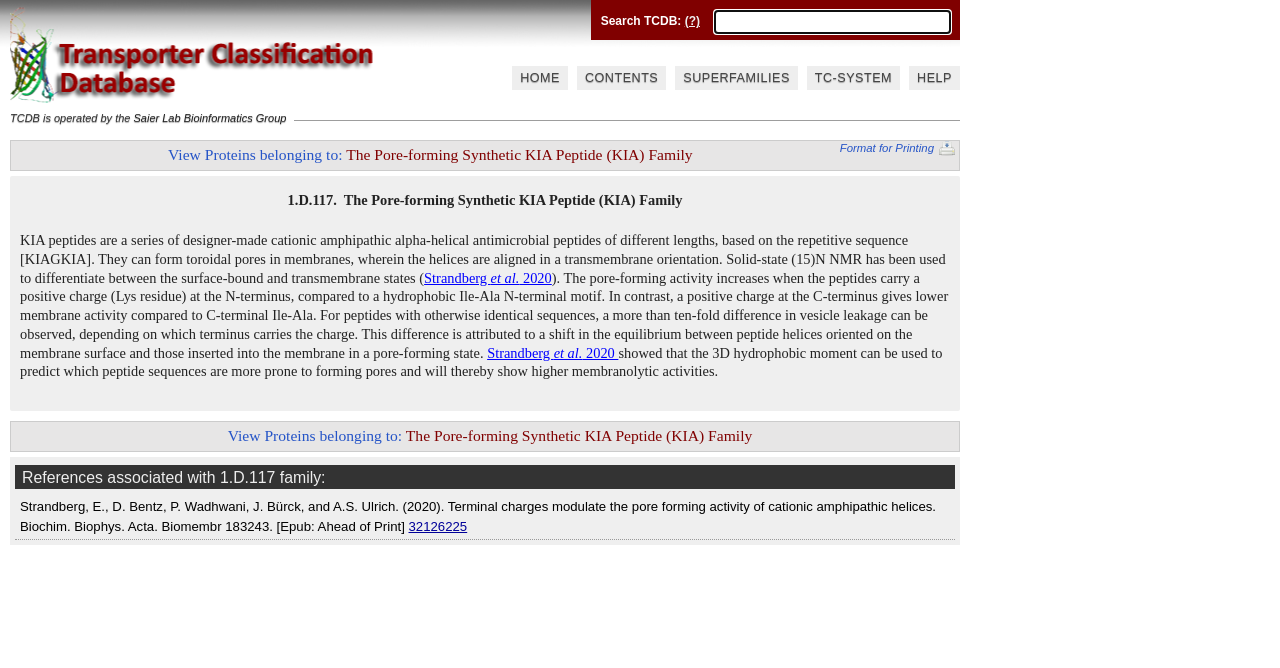Please identify the bounding box coordinates of the element's region that I should click in order to complete the following instruction: "Contact Saier Lab". The bounding box coordinates consist of four float numbers between 0 and 1, i.e., [left, top, right, bottom].

[0.402, 0.012, 0.429, 0.028]